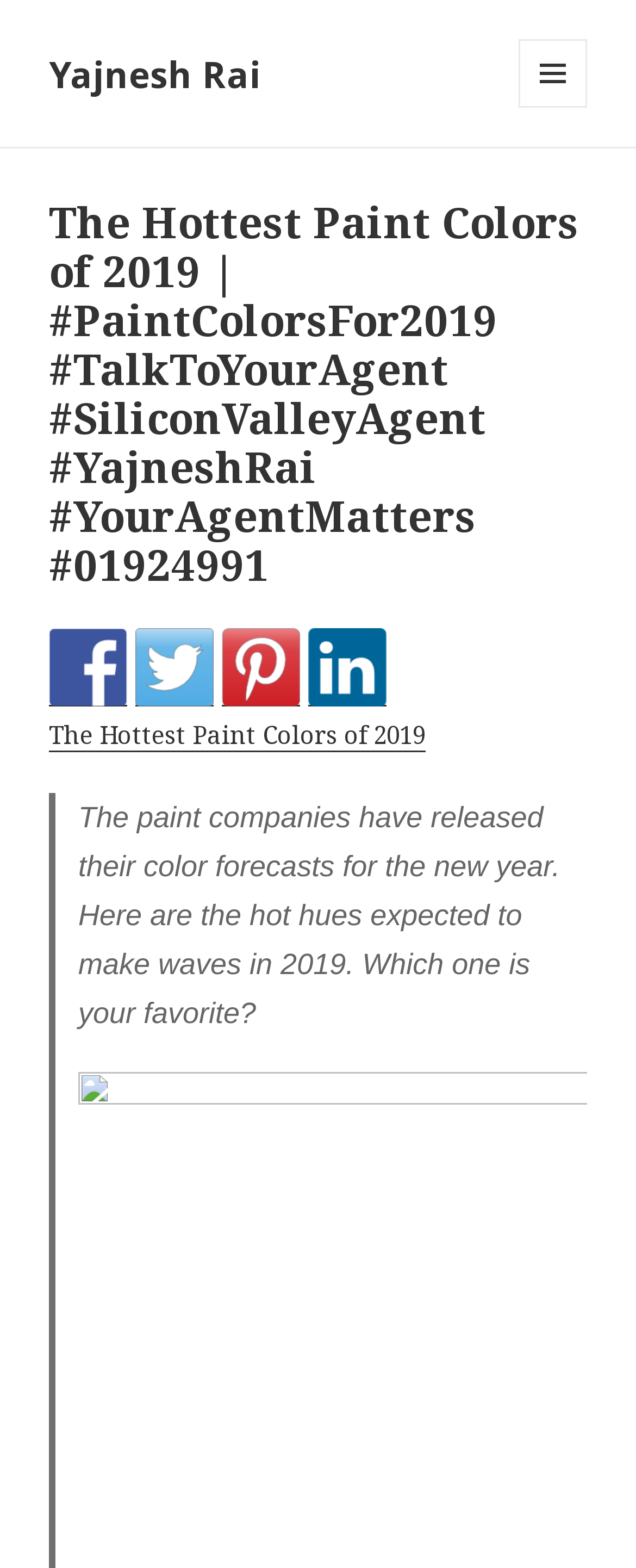What is the topic of the webpage?
Relying on the image, give a concise answer in one word or a brief phrase.

Paint Colors